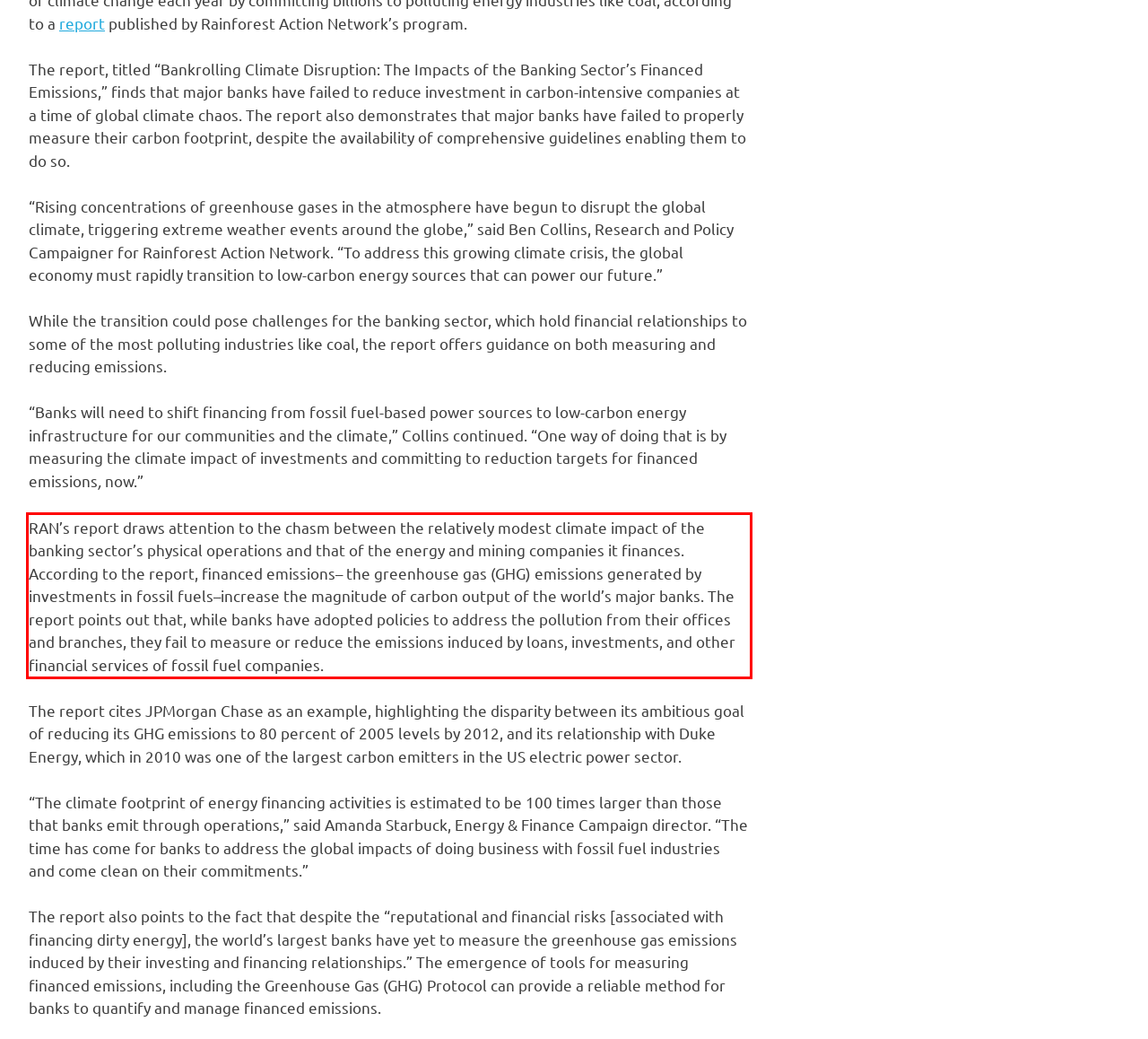Identify and extract the text within the red rectangle in the screenshot of the webpage.

RAN’s report draws attention to the chasm between the relatively modest climate impact of the banking sector’s physical operations and that of the energy and mining companies it finances. According to the report, financed emissions– the greenhouse gas (GHG) emissions generated by investments in fossil fuels–increase the magnitude of carbon output of the world’s major banks. The report points out that, while banks have adopted policies to address the pollution from their offices and branches, they fail to measure or reduce the emissions induced by loans, investments, and other financial services of fossil fuel companies.